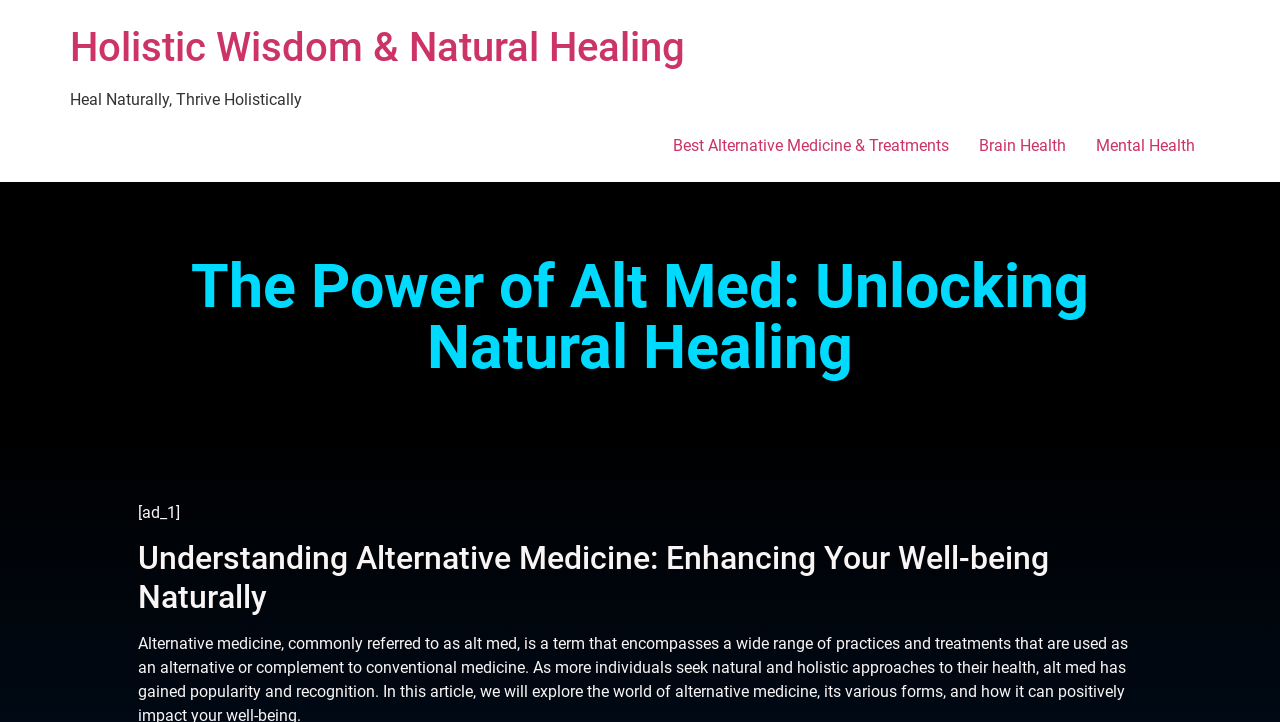Please provide a detailed answer to the question below by examining the image:
How many main categories are listed?

Upon examining the webpage, I noticed three main categories listed: 'Best Alternative Medicine & Treatments', 'Brain Health', and 'Mental Health'. These categories are presented as links, suggesting that they are important topics within the realm of alternative medicine.